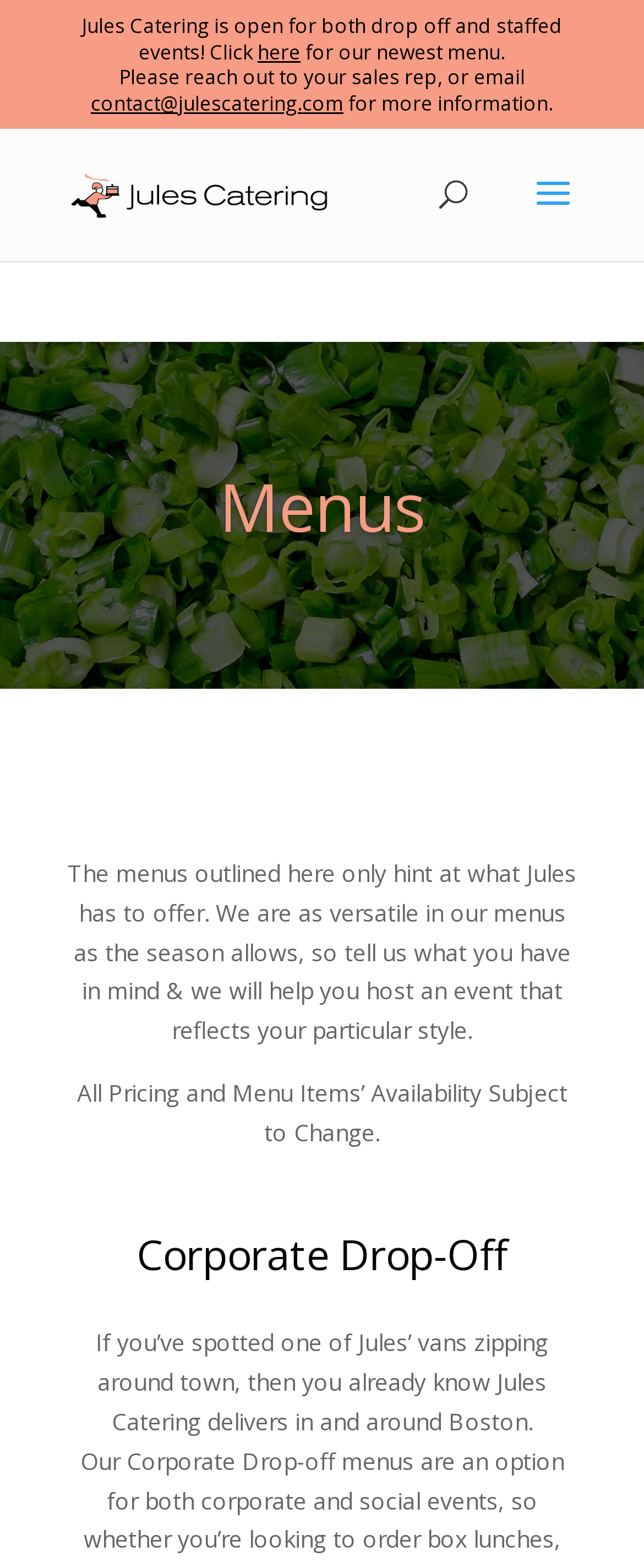Where does Jules Catering deliver?
Please provide a comprehensive and detailed answer to the question.

The text 'If you’ve spotted one of Jules’ vans zipping around town, then you already know Jules Catering delivers in and around Boston.' indicates that Jules Catering delivers in and around Boston.